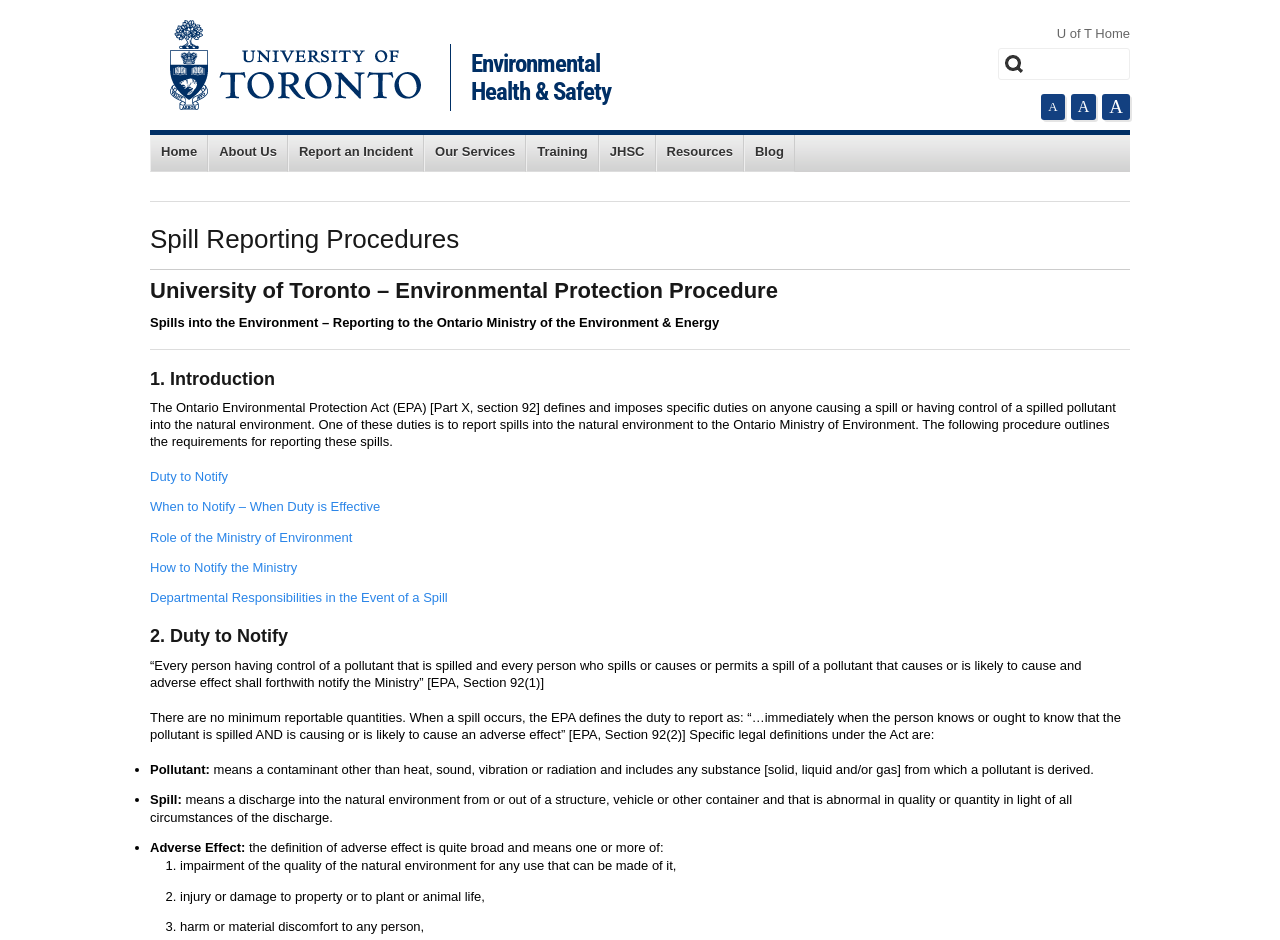Identify the bounding box coordinates of the area you need to click to perform the following instruction: "Go to University of Toronto homepage".

[0.133, 0.021, 0.329, 0.117]